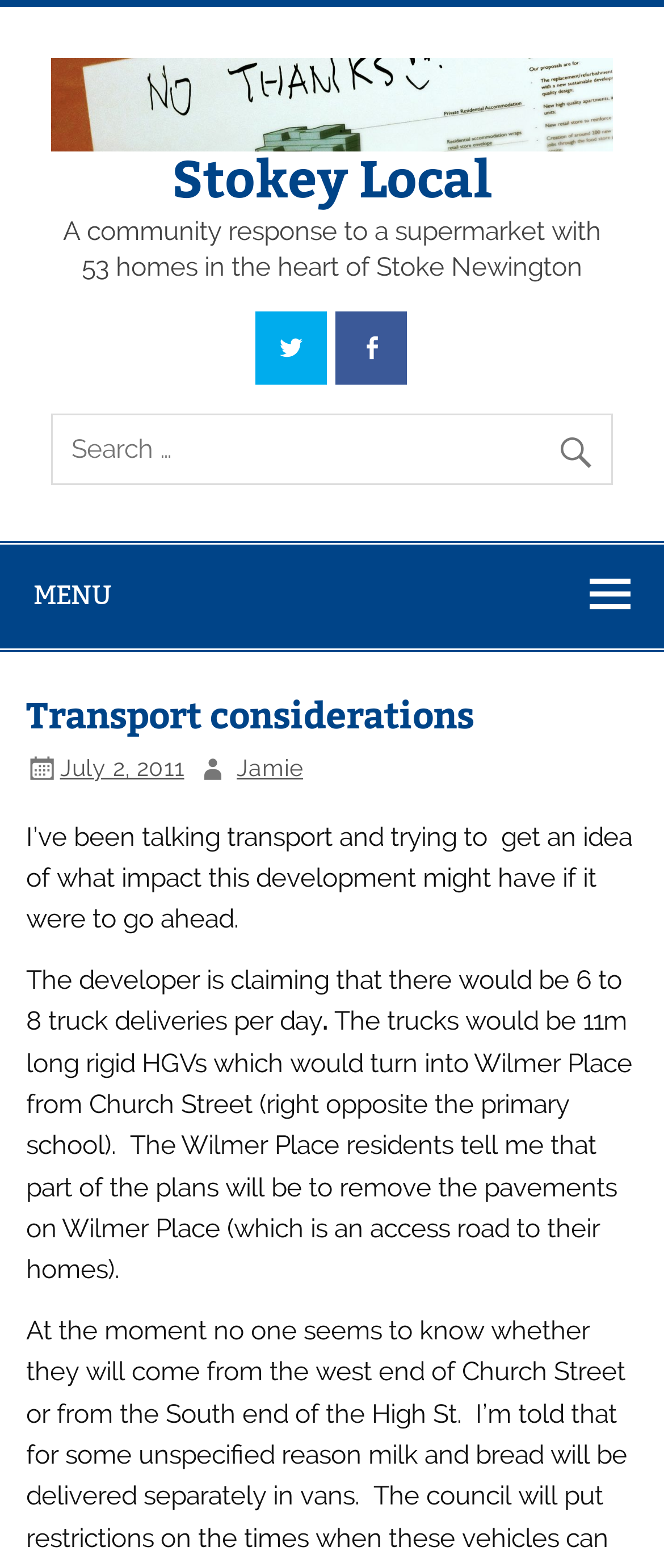Please identify the bounding box coordinates of the clickable area that will fulfill the following instruction: "Search for something". The coordinates should be in the format of four float numbers between 0 and 1, i.e., [left, top, right, bottom].

[0.078, 0.264, 0.922, 0.309]